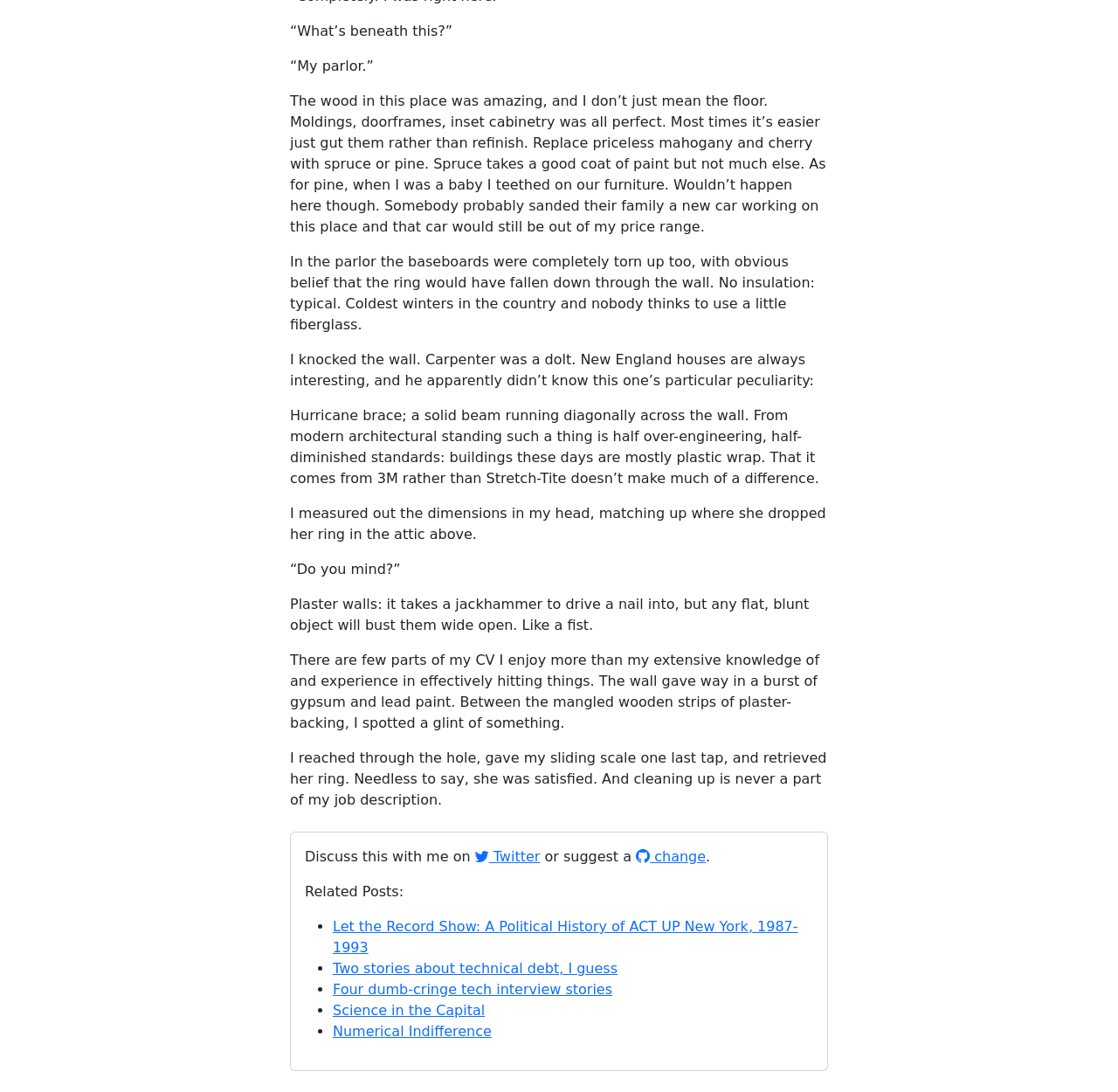Please find the bounding box for the following UI element description. Provide the coordinates in (top-left x, top-left y, bottom-right x, bottom-right y) format, with values between 0 and 1: Numerical Indifference

[0.298, 0.937, 0.44, 0.952]